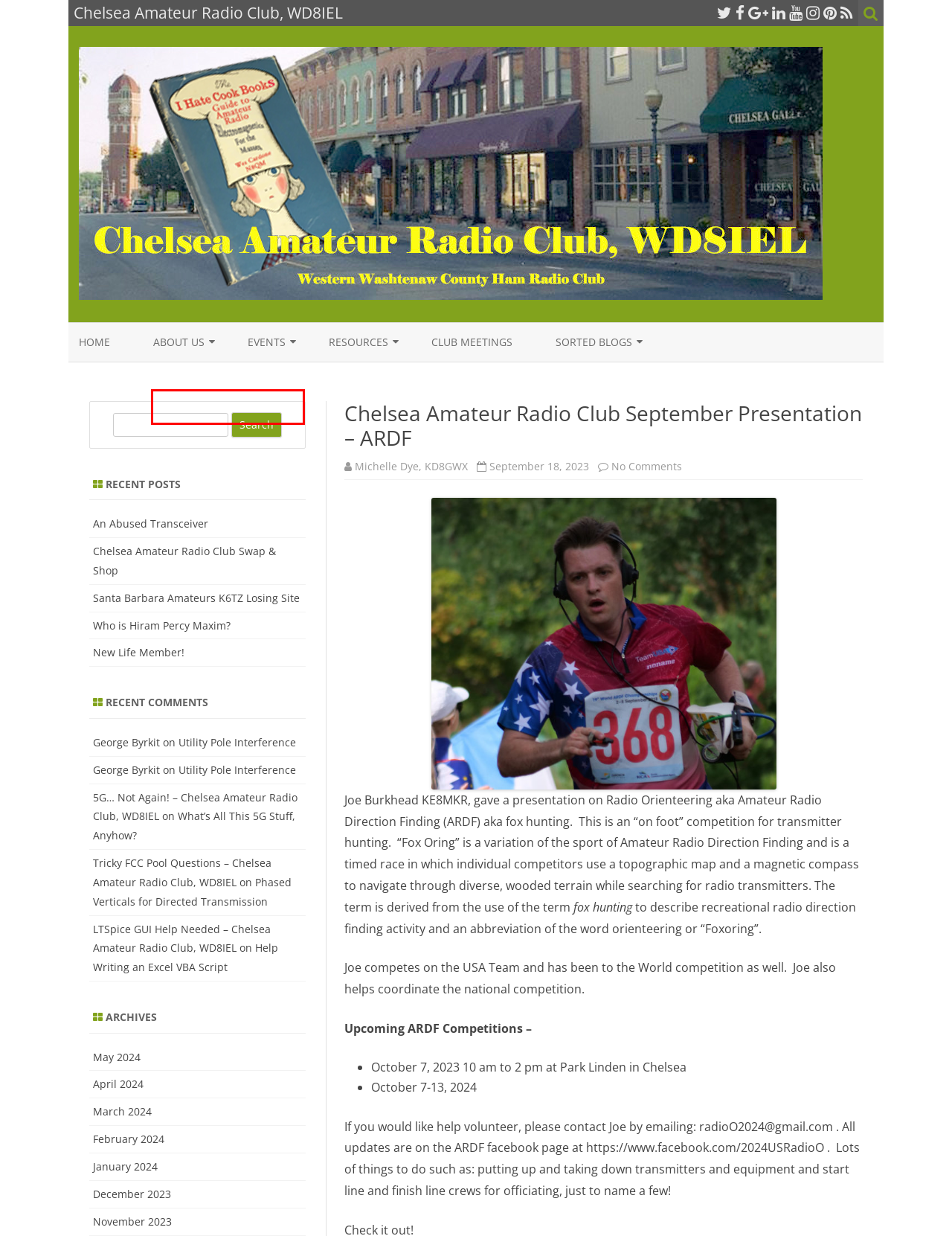Analyze the screenshot of a webpage with a red bounding box and select the webpage description that most accurately describes the new page resulting from clicking the element inside the red box. Here are the candidates:
A. About CARC – Chelsea Amateur Radio Club, WD8IEL
B. Tricky FCC Pool Questions – Chelsea Amateur Radio Club, WD8IEL
C. 5G… Not Again! – Chelsea Amateur Radio Club, WD8IEL
D. Photo Gallery Club Photos – Chelsea Amateur Radio Club, WD8IEL
E. License Upgrade Training – Chelsea Amateur Radio Club, WD8IEL
F. 领英企业服务
G. Santa Barbara Amateurs K6TZ Losing Site – Chelsea Amateur Radio Club, WD8IEL
H. Help Writing an Excel VBA Script – Chelsea Amateur Radio Club, WD8IEL

D